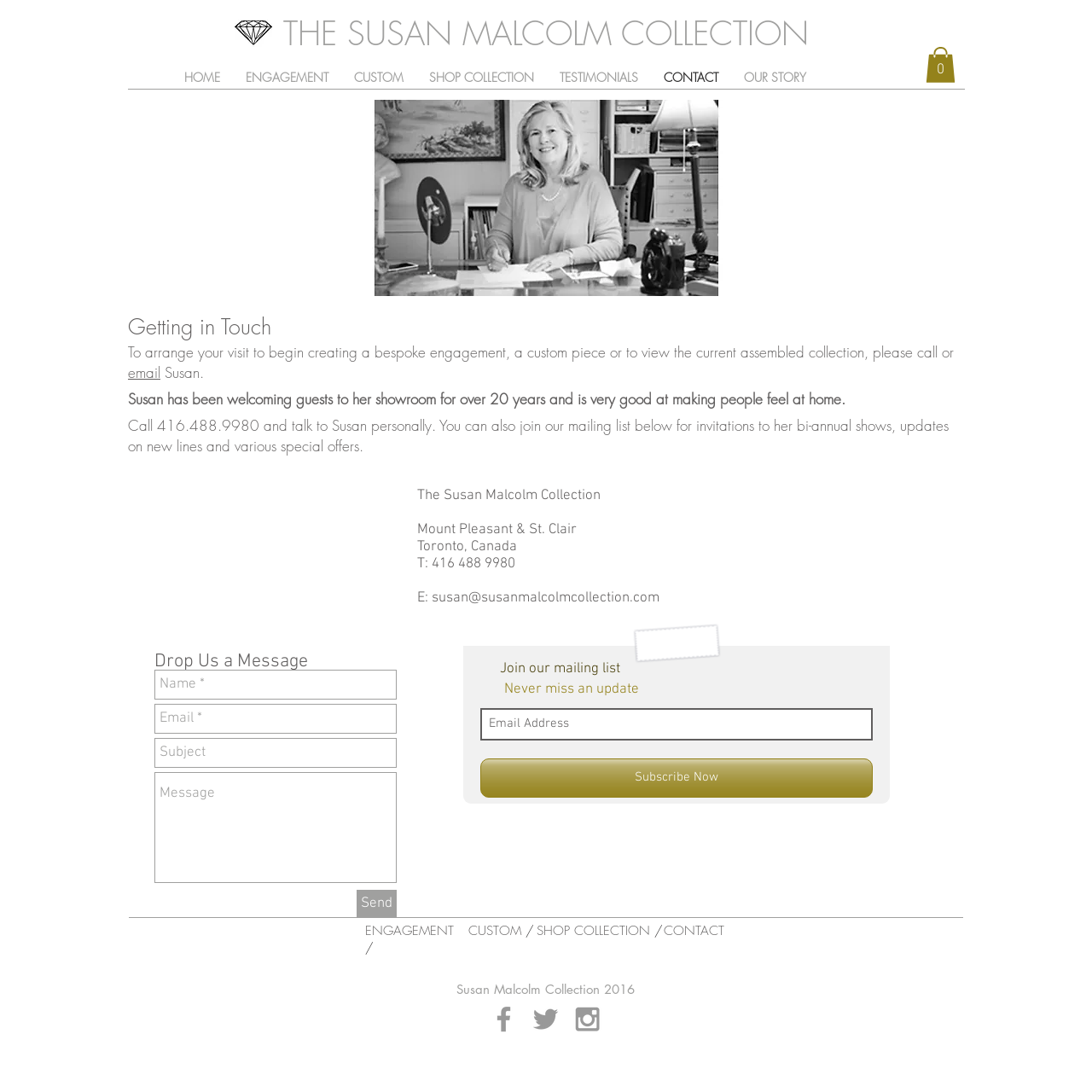Please locate the bounding box coordinates of the element that needs to be clicked to achieve the following instruction: "Visit the Partnerships with Youth page". The coordinates should be four float numbers between 0 and 1, i.e., [left, top, right, bottom].

None